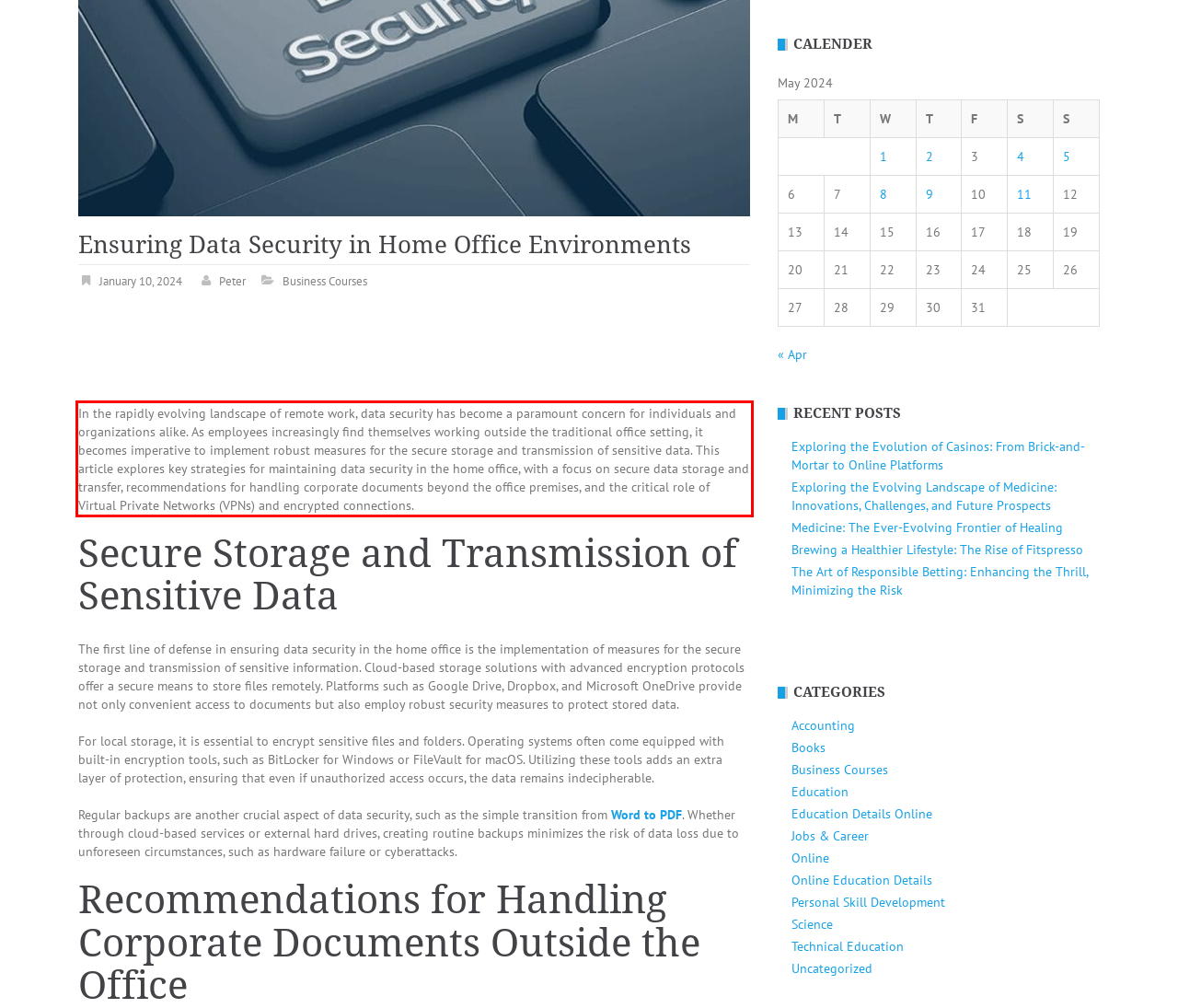Please perform OCR on the UI element surrounded by the red bounding box in the given webpage screenshot and extract its text content.

In the rapidly evolving landscape of remote work, data security has become a paramount concern for individuals and organizations alike. As employees increasingly find themselves working outside the traditional office setting, it becomes imperative to implement robust measures for the secure storage and transmission of sensitive data. This article explores key strategies for maintaining data security in the home office, with a focus on secure data storage and transfer, recommendations for handling corporate documents beyond the office premises, and the critical role of Virtual Private Networks (VPNs) and encrypted connections.